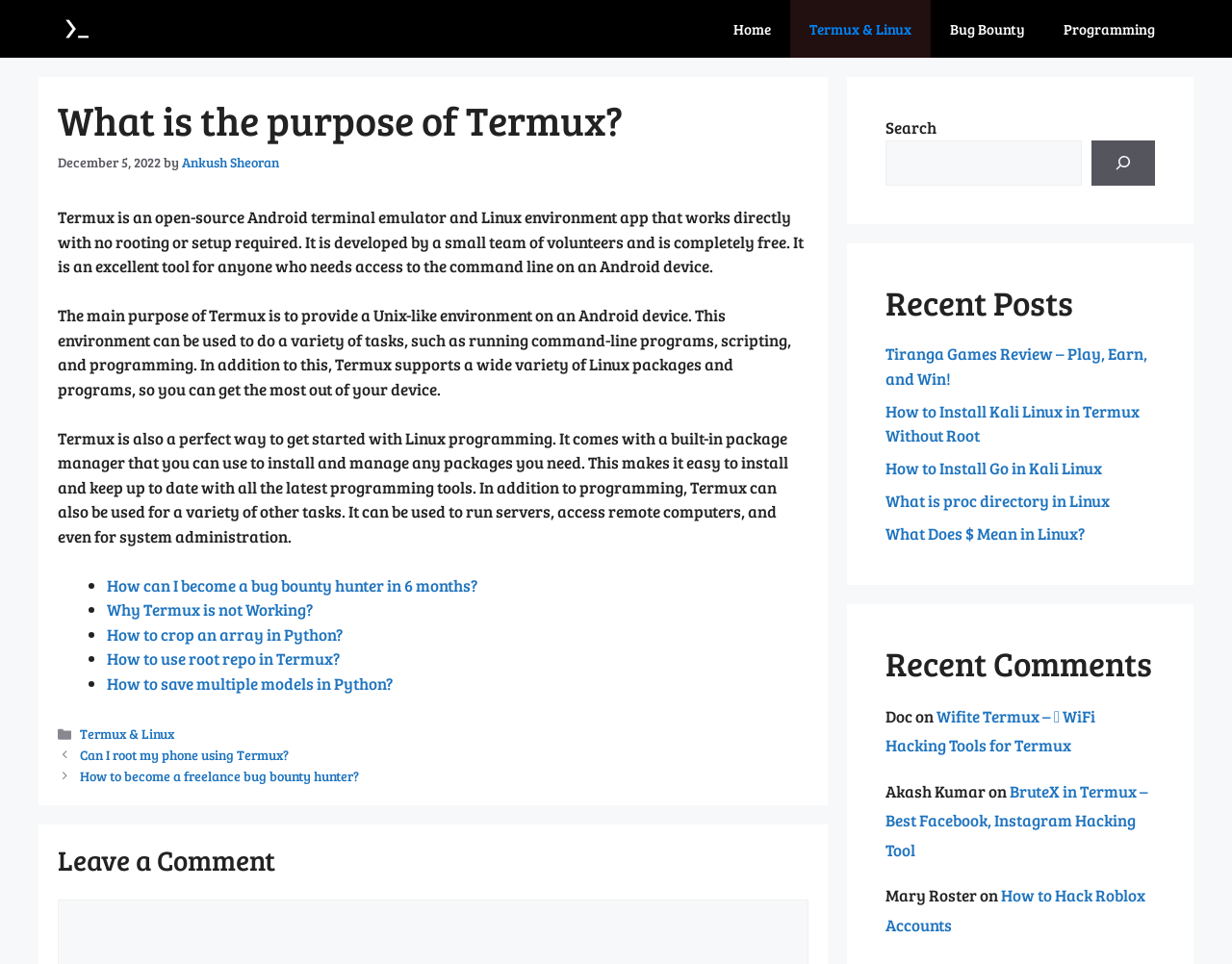Identify the bounding box coordinates for the element you need to click to achieve the following task: "Search for something". The coordinates must be four float values ranging from 0 to 1, formatted as [left, top, right, bottom].

[0.719, 0.145, 0.878, 0.193]